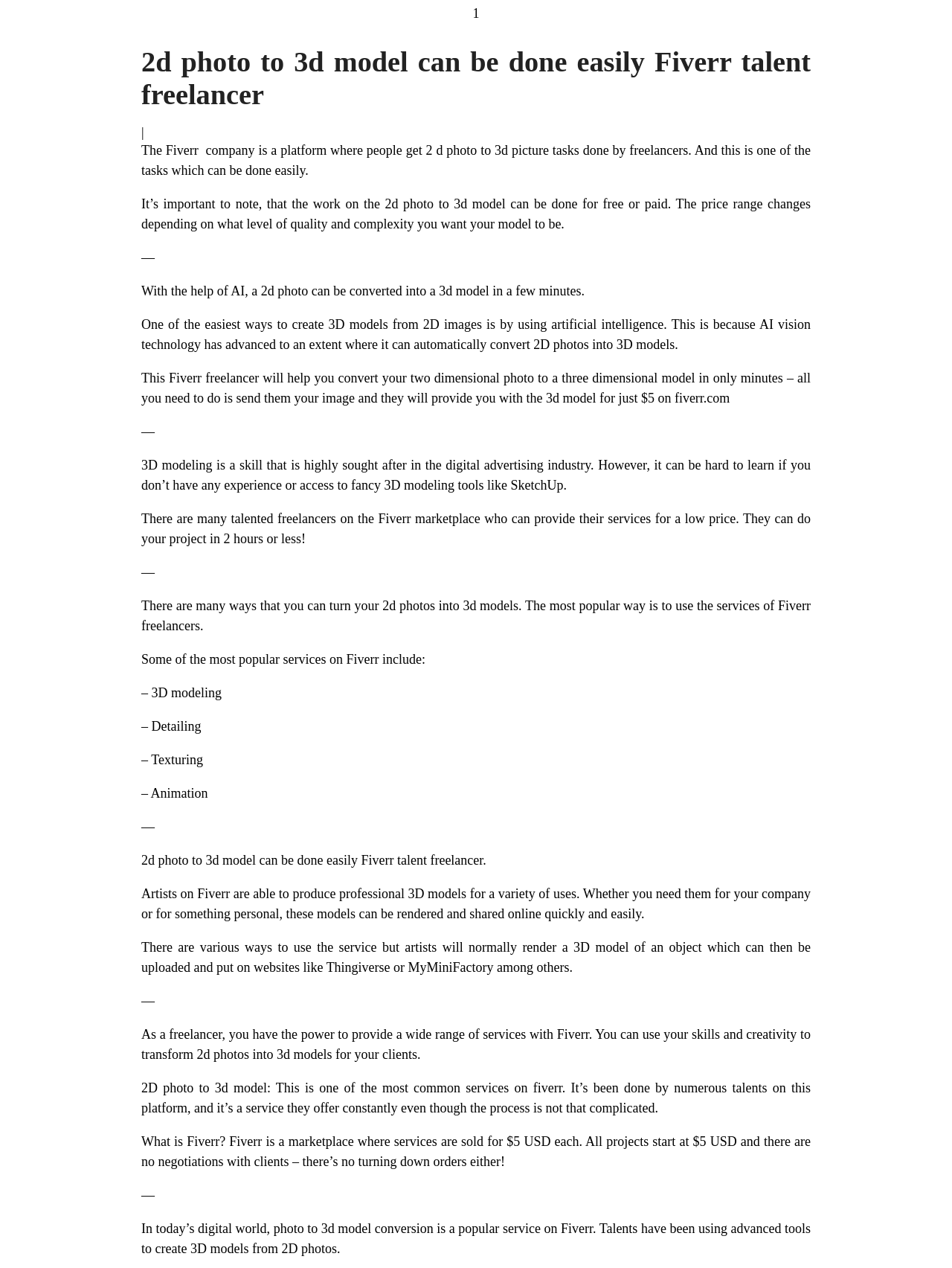Please provide a comprehensive response to the question based on the details in the image: What can freelancers on Fiverr provide to clients?

According to the webpage, freelancers on Fiverr can provide a wide range of services, including transforming 2D photos into 3D models for clients. They can use their skills and creativity to provide professional 3D models for various uses.